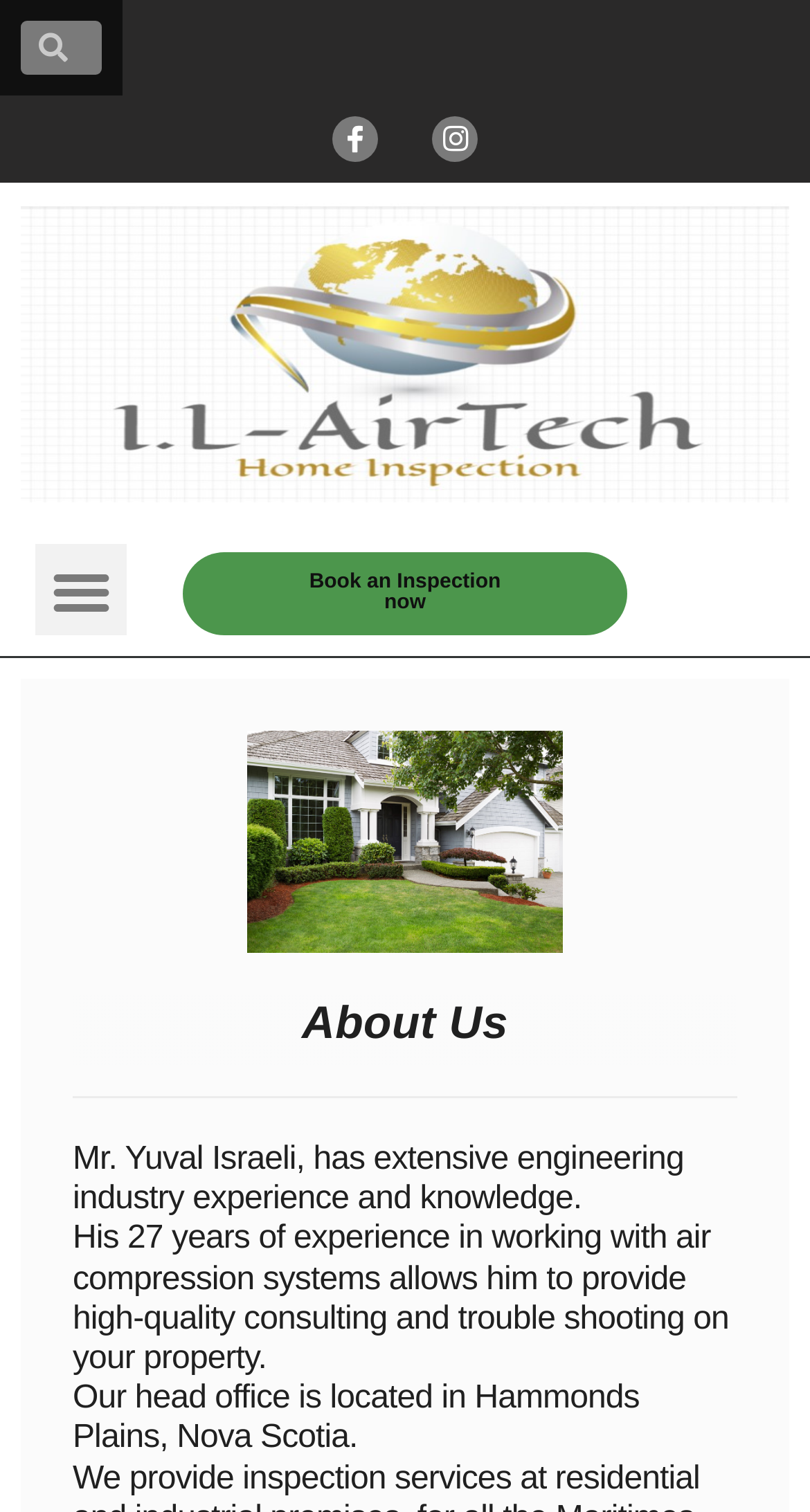With reference to the image, please provide a detailed answer to the following question: Who is the founder of il-AirTech?

Based on the webpage content, specifically the 'About Us' section, it is mentioned that 'Mr. Yuval Israeli, has extensive engineering industry experience and knowledge.' This implies that Mr. Yuval Israeli is the founder of il-AirTech.